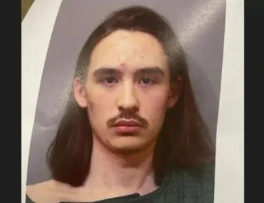Break down the image and describe every detail you can observe.

The image shows a close-up mugshot of a young man with long, dark hair and a distinct mustache, wearing a green garment, likely a prison-issued jumpsuit. He gazes directly into the camera with a serious expression. This photograph is likely part of a legal or news-related context, possibly linked to recent criminal charges. The associated articles discuss serious allegations against him, including being accused of planning a suicide attack linked to a terrorist organization, highlighting the gravity of the situation and the public interest surrounding his case.